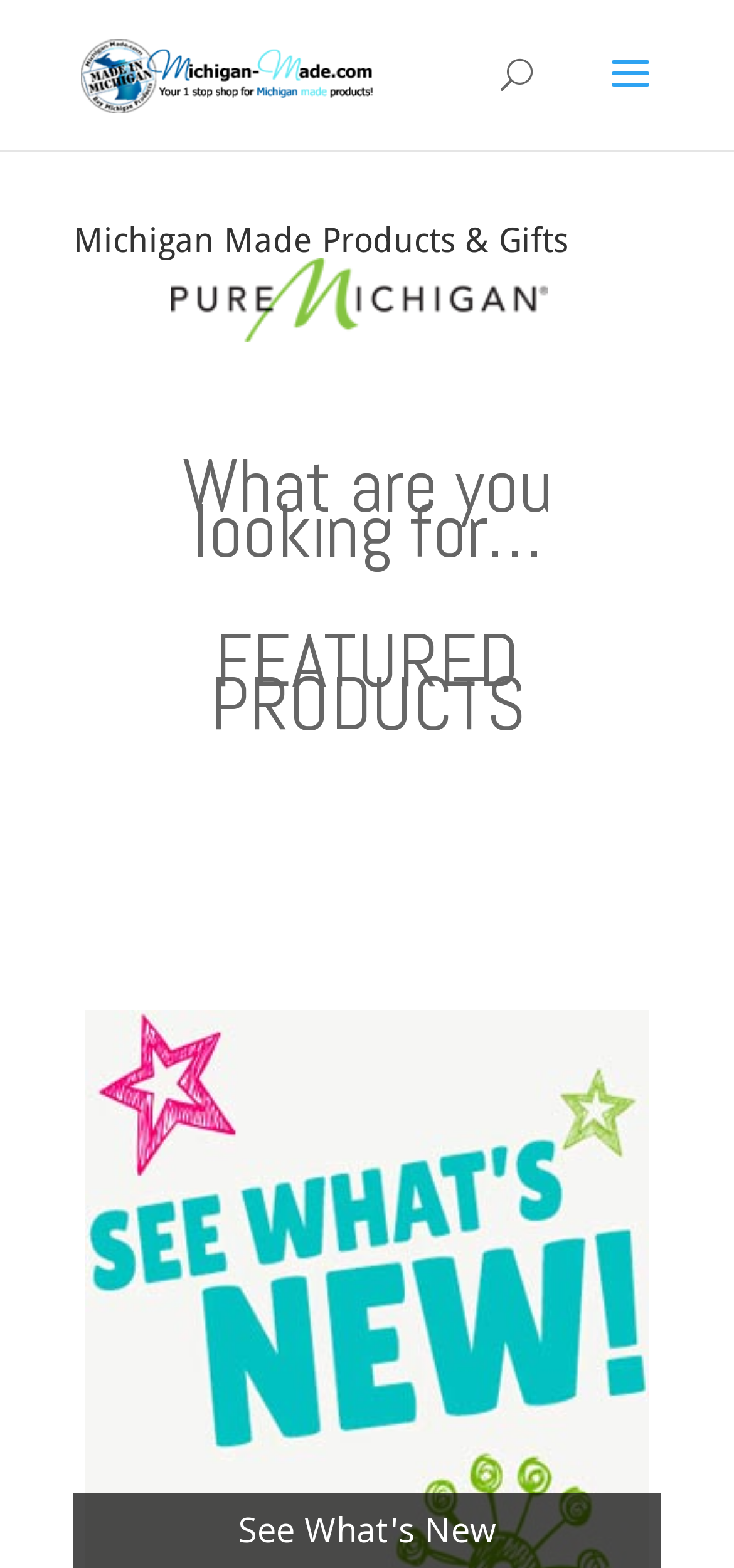What is the theme of the products sold on this website?
Based on the image, answer the question with a single word or brief phrase.

Michigan